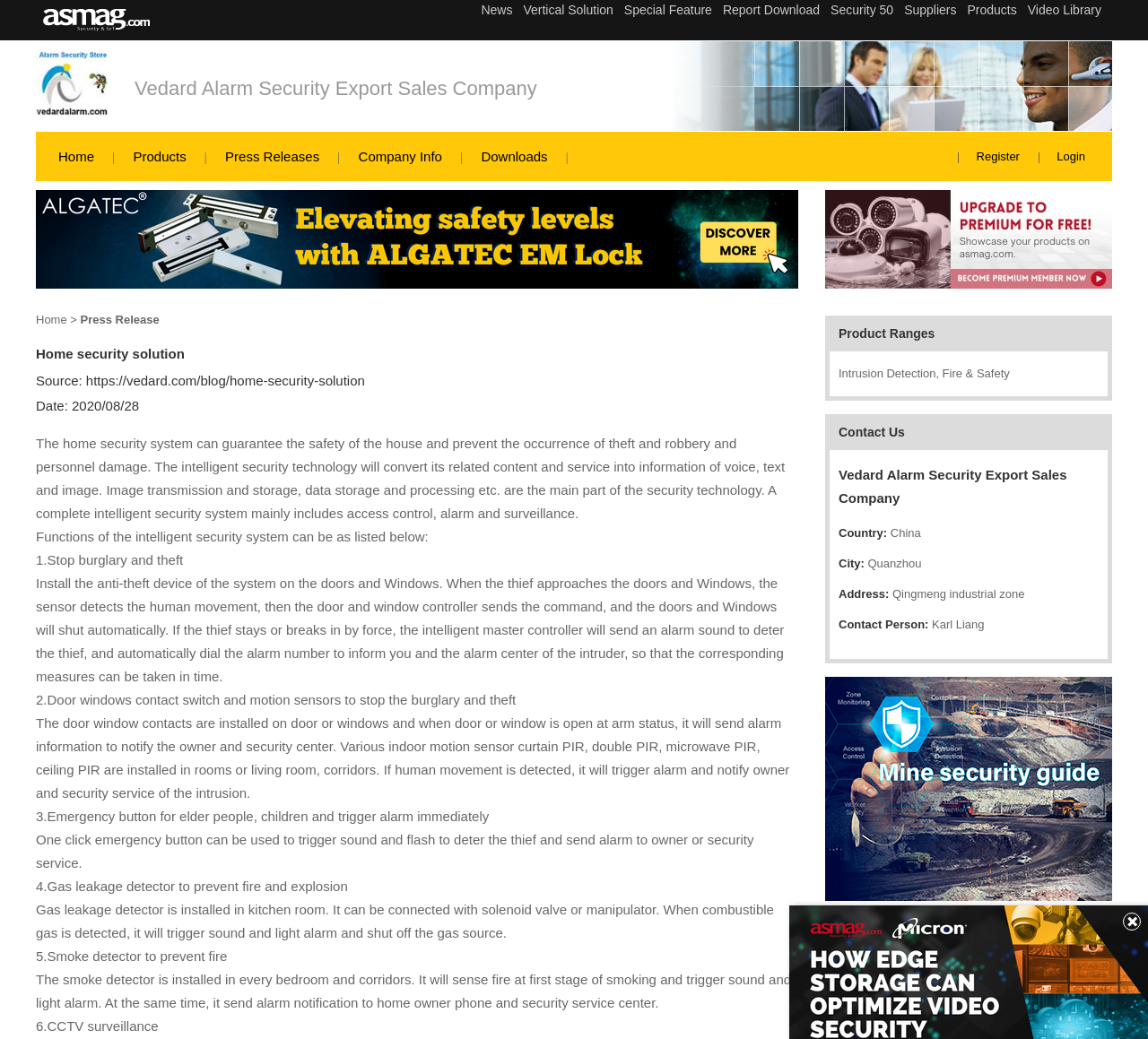What is the function of the door windows contact switch?
We need a detailed and meticulous answer to the question.

I found the information about the door windows contact switch in the section describing the functions of the intelligent security system. It says that the door window contacts are installed on doors or windows and will send alarm information to notify the owner and security center if the door or window is open at arm status.